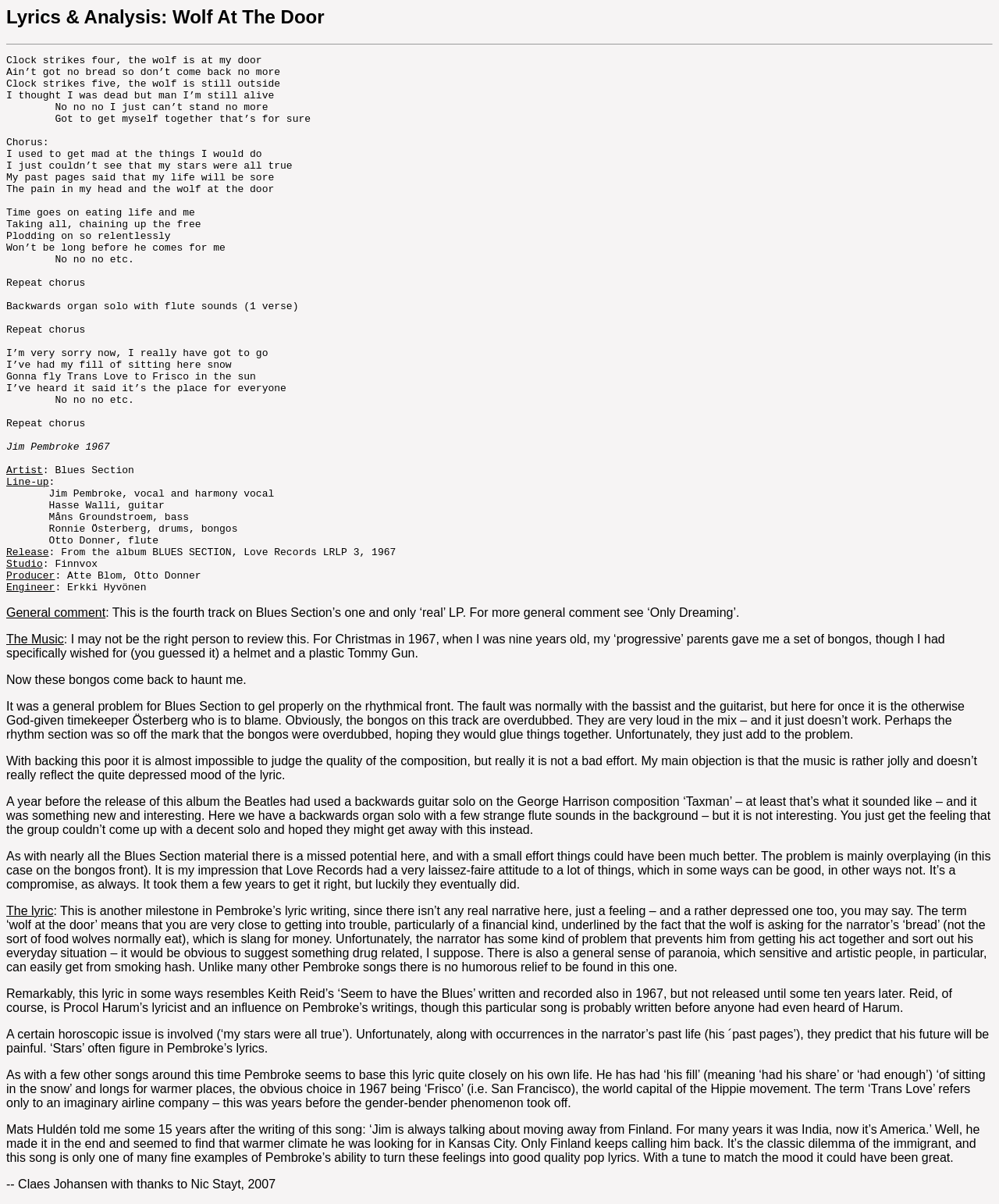Please give a short response to the question using one word or a phrase:
What is the meaning of 'wolf at the door' in the song?

Financial trouble